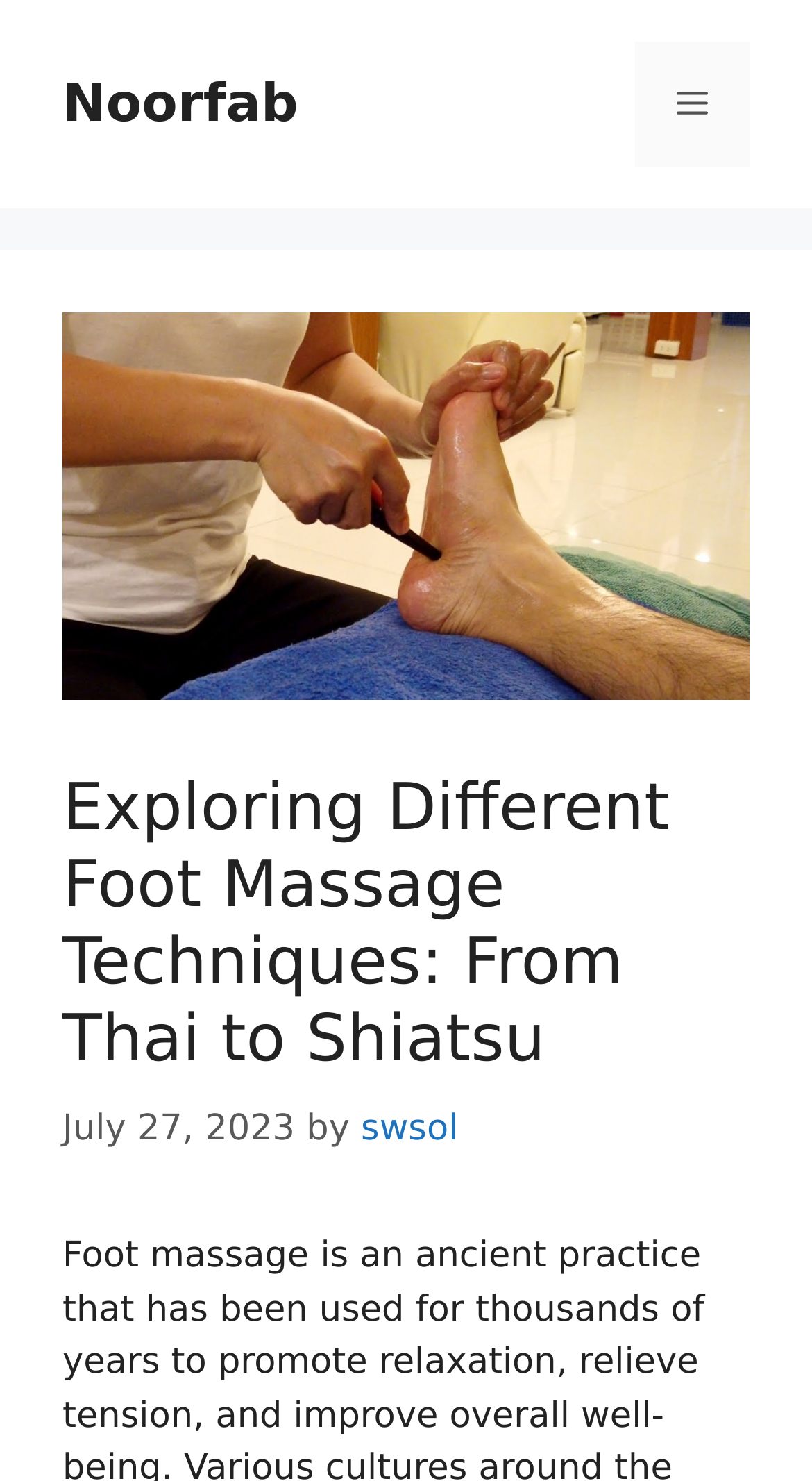When was the article published?
Please give a detailed and elaborate answer to the question.

I found the publication date by looking at the time element, which contains the text 'July 27, 2023'. This element is located below the main heading and is likely indicating the publication date of the article.